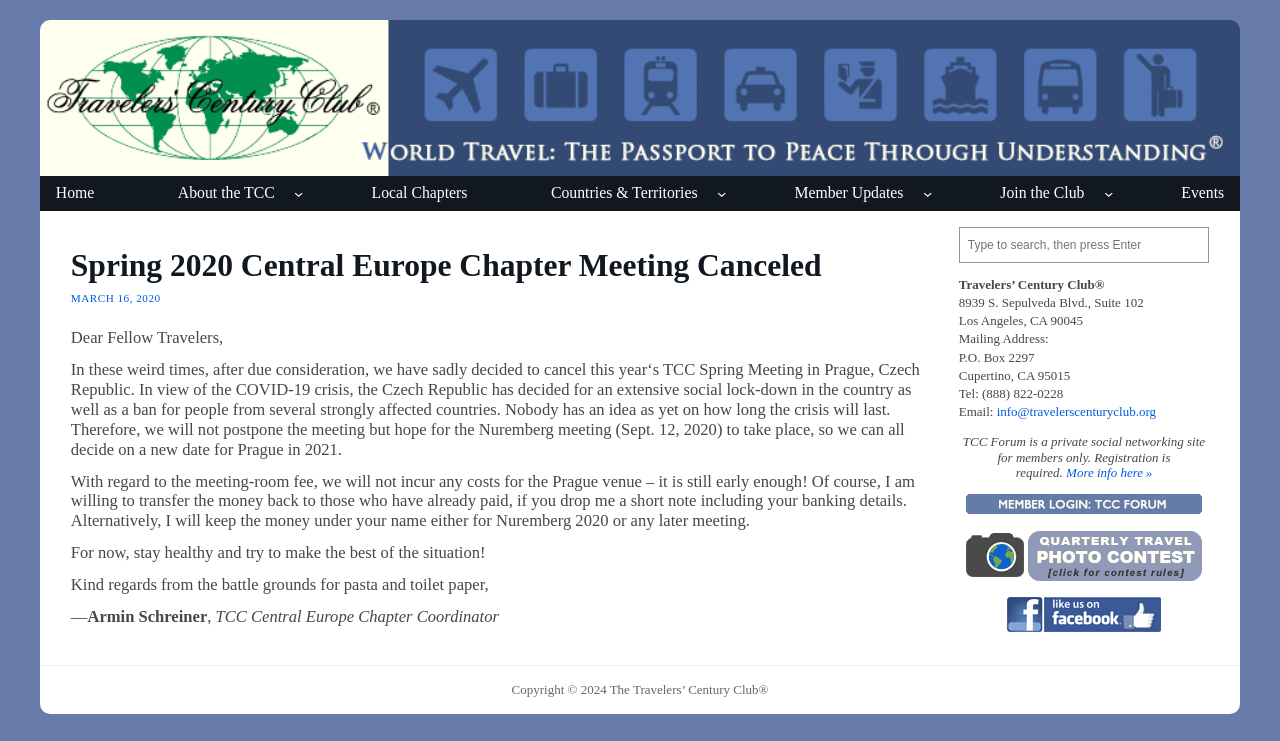What is the address of the Travelers' Century Club?
Examine the screenshot and reply with a single word or phrase.

8939 S. Sepulveda Blvd., Suite 102, Los Angeles, CA 90045